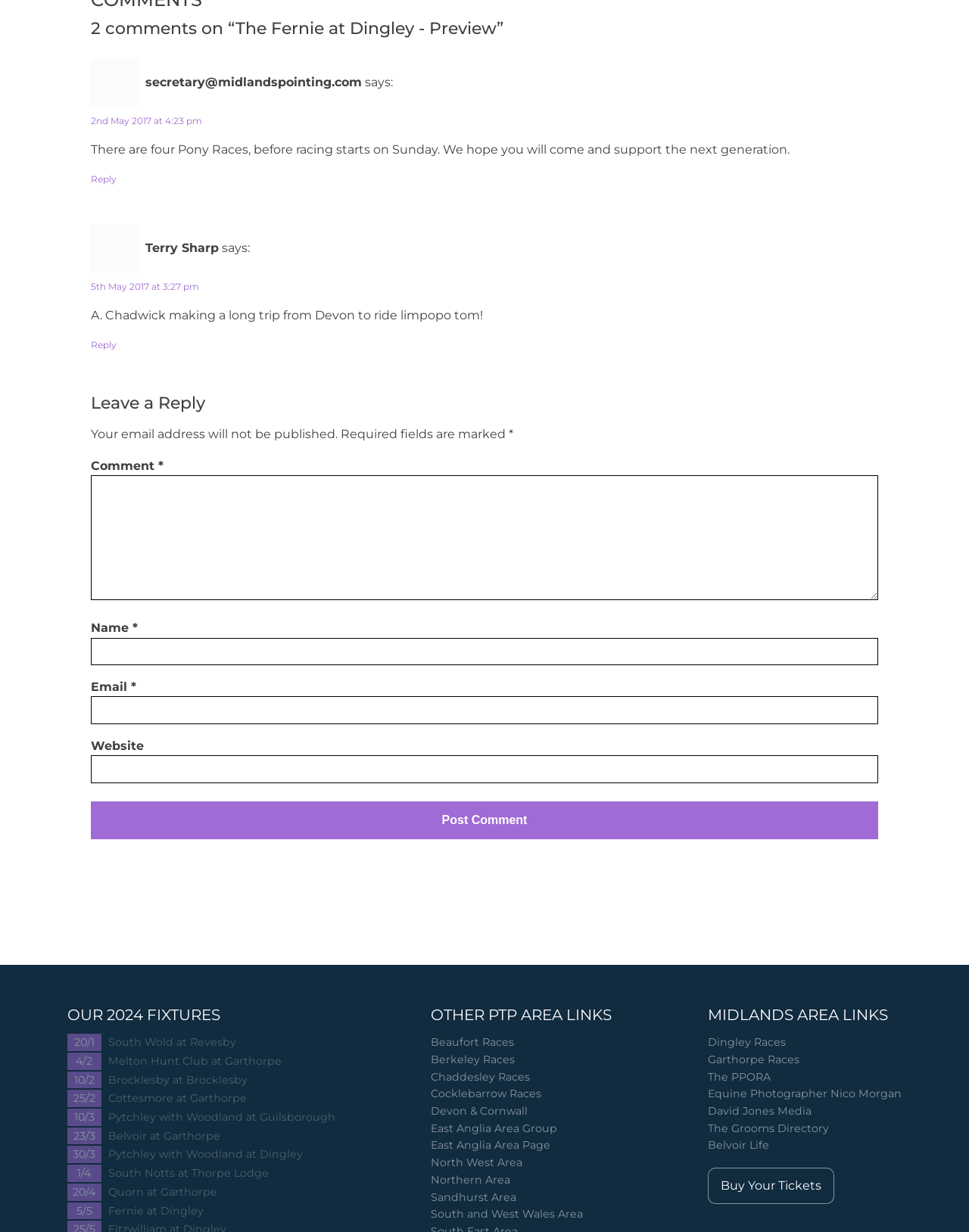Specify the bounding box coordinates for the region that must be clicked to perform the given instruction: "Post a comment".

[0.094, 0.65, 0.906, 0.681]